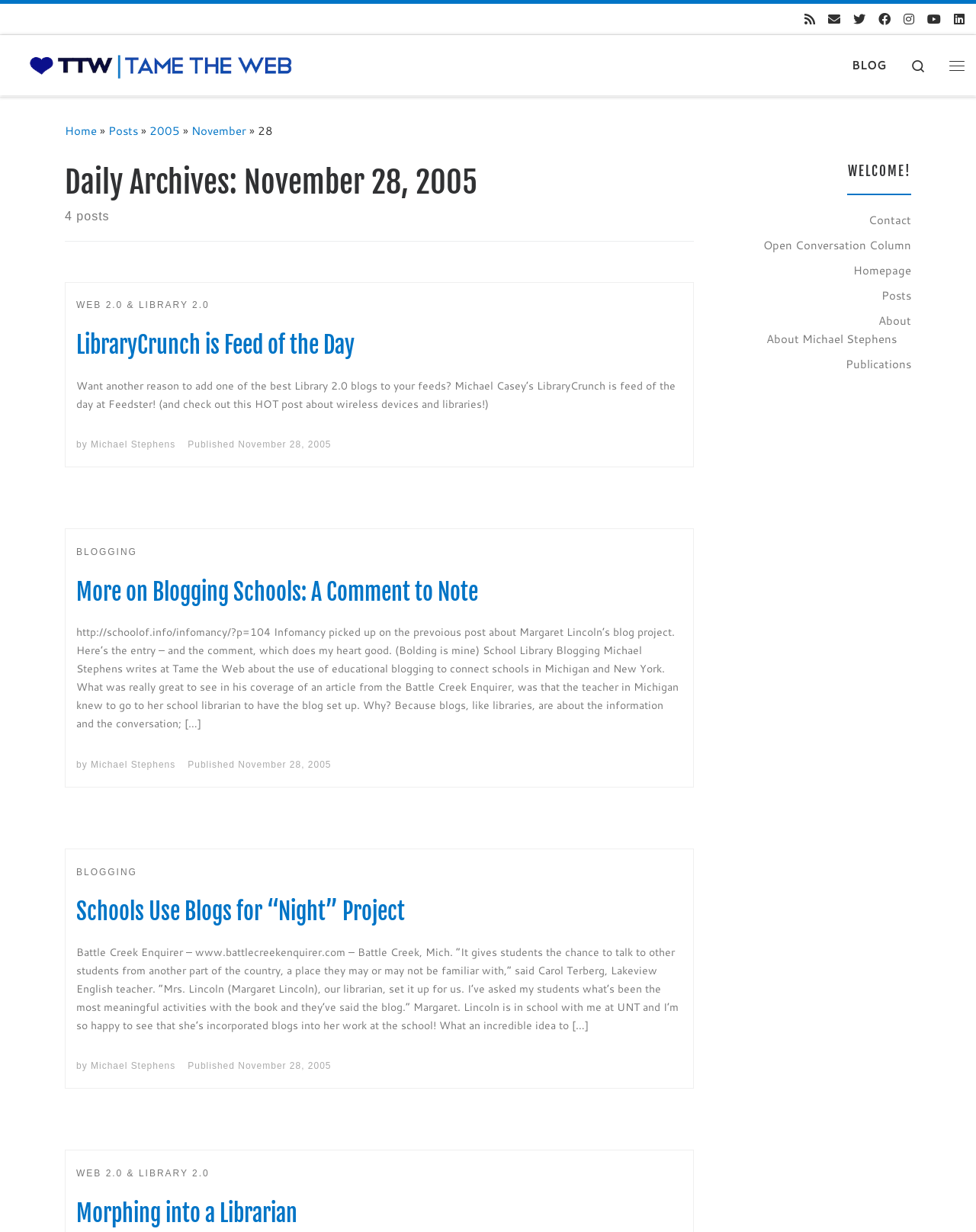Determine the bounding box coordinates of the region that needs to be clicked to achieve the task: "Get the contact information".

None